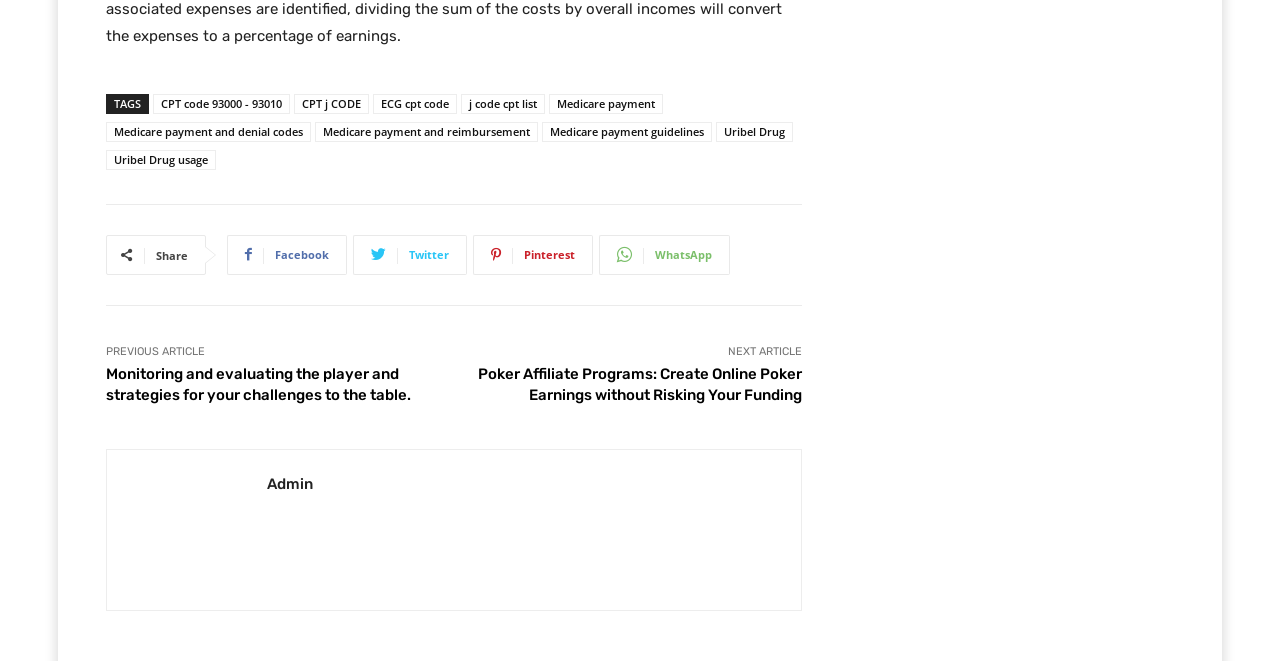What is the text of the 'NEXT ARTICLE' button?
Based on the screenshot, provide a one-word or short-phrase response.

NEXT ARTICLE